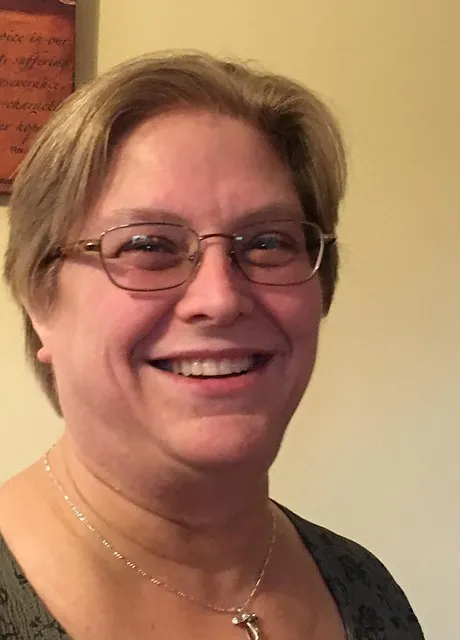Respond with a single word or phrase:
What is Angela Moody's profession?

Storyteller